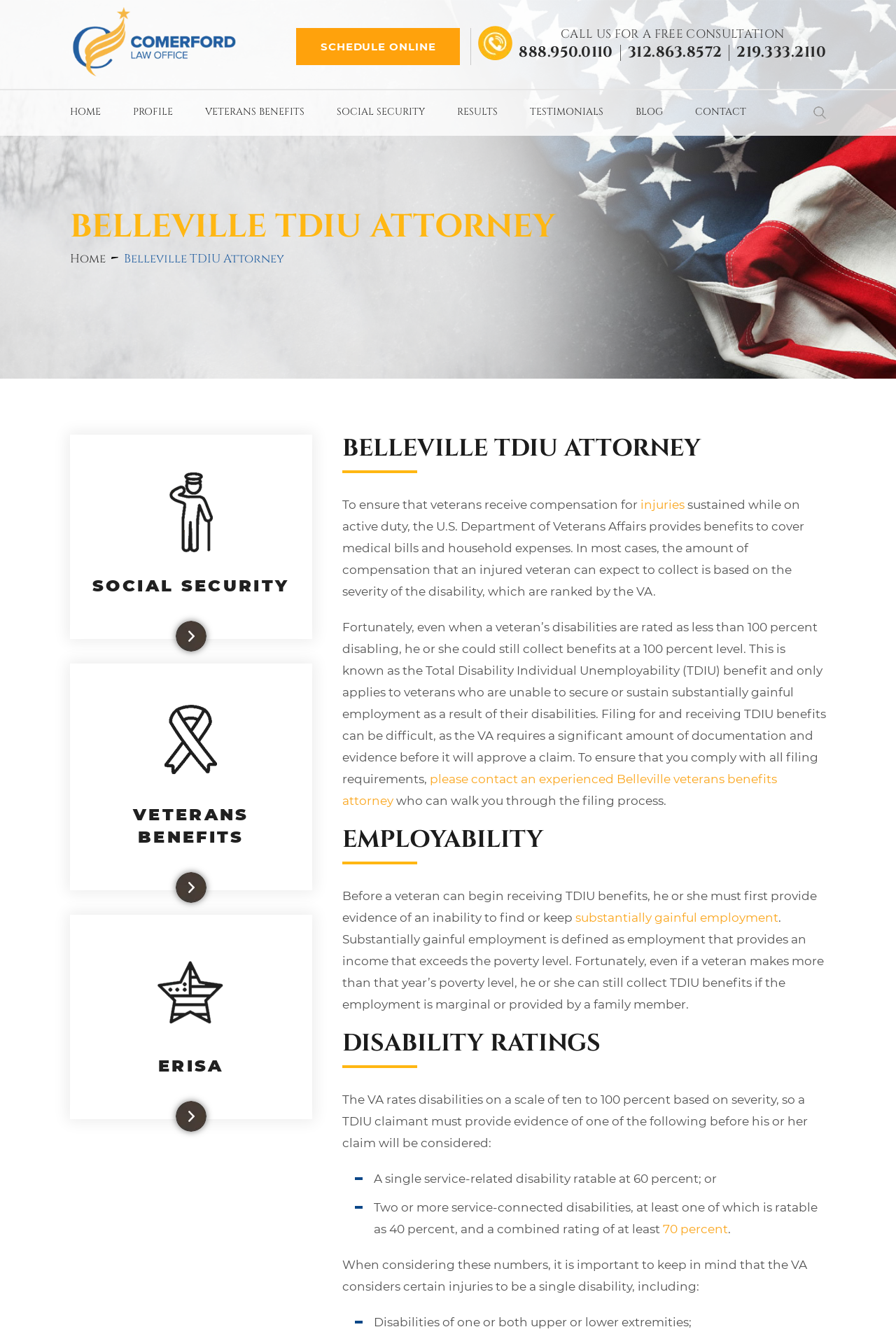Please find and report the primary heading text from the webpage.

BELLEVILLE TDIU ATTORNEY